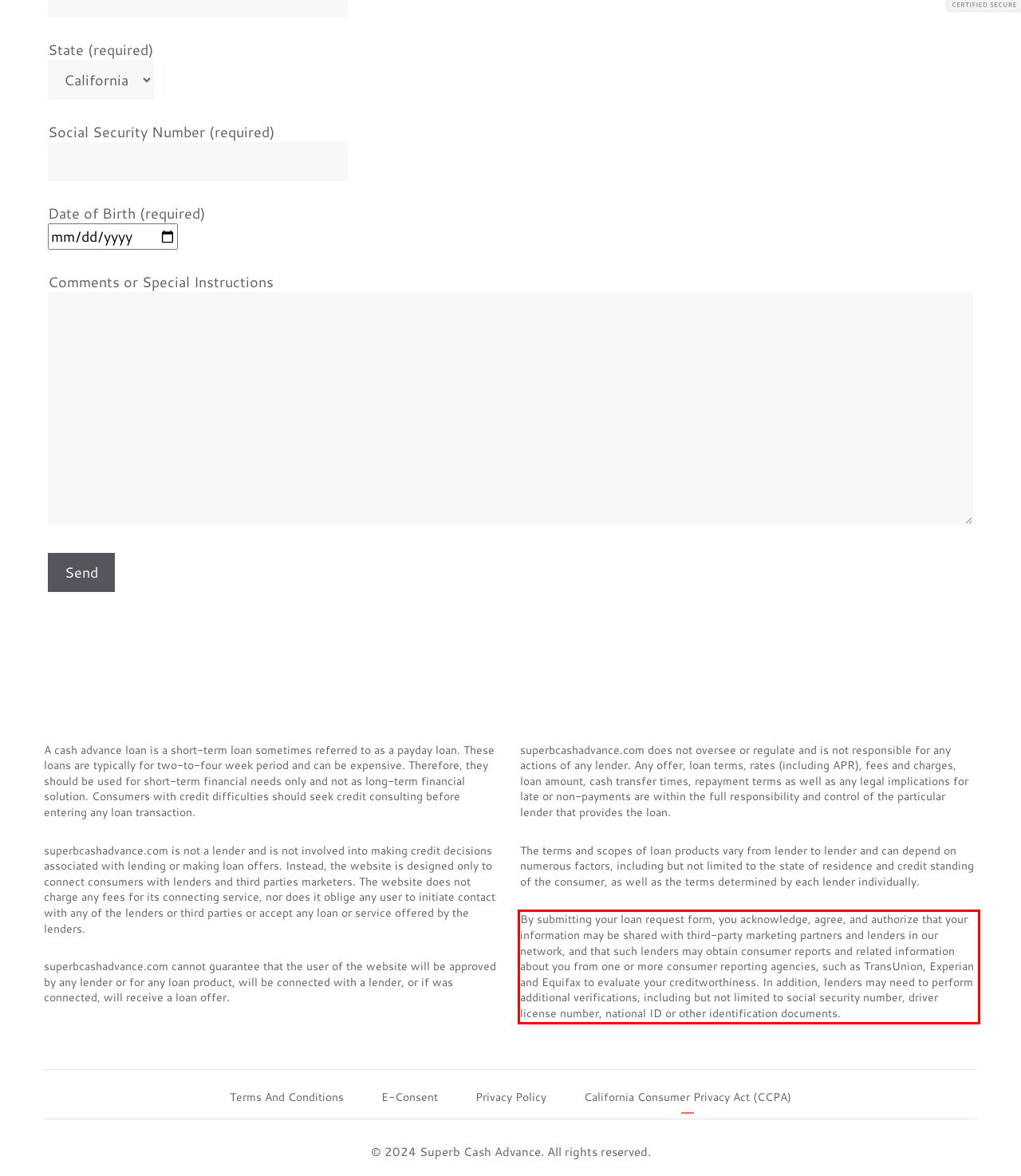The screenshot you have been given contains a UI element surrounded by a red rectangle. Use OCR to read and extract the text inside this red rectangle.

By submitting your loan request form, you acknowledge, agree, and authorize that your information may be shared with third-party marketing partners and lenders in our network, and that such lenders may obtain consumer reports and related information about you from one or more consumer reporting agencies, such as TransUnion, Experian and Equifax to evaluate your creditworthiness. In addition, lenders may need to perform additional verifications, including but not limited to social security number, driver license number, national ID or other identification documents.